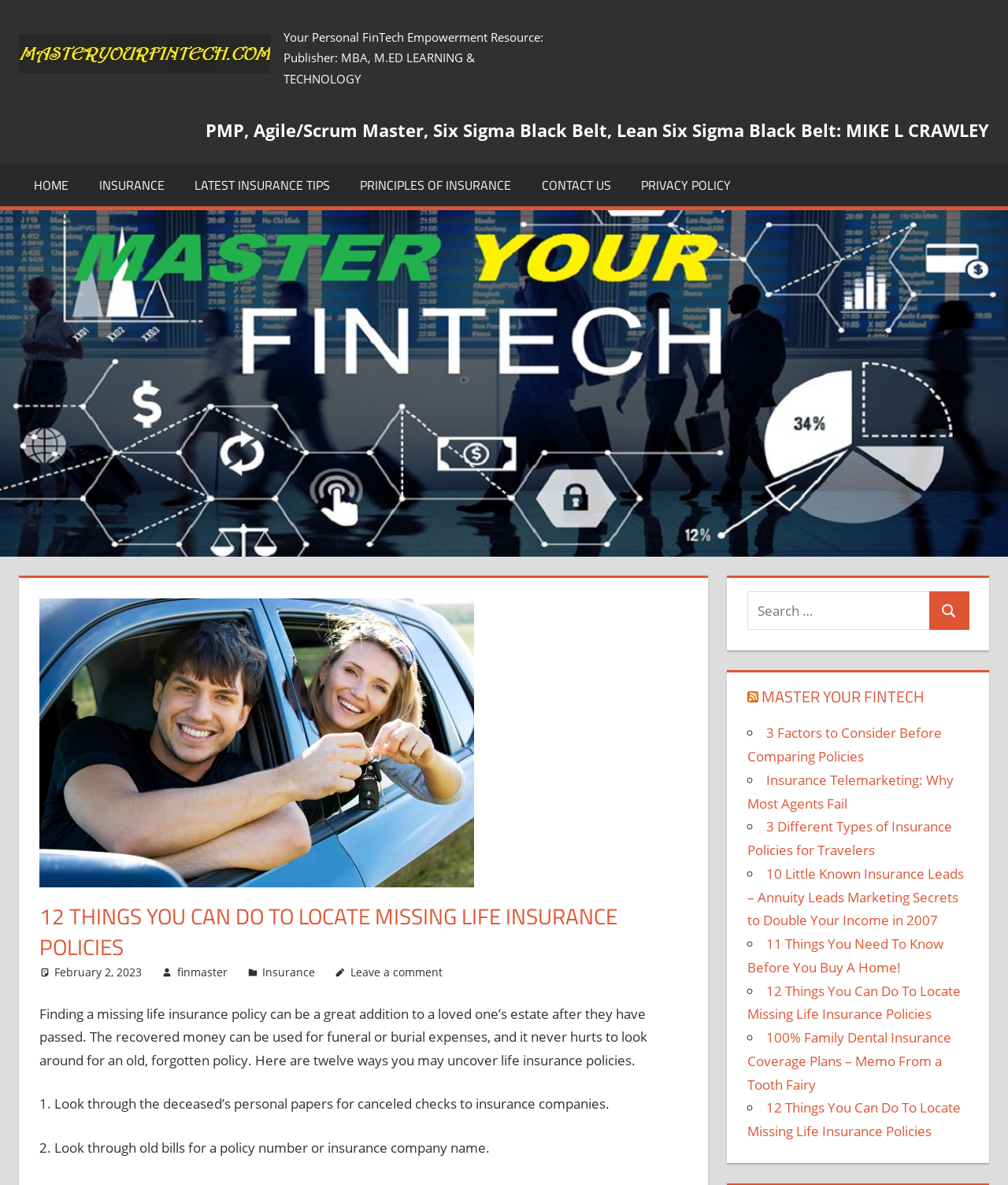Determine the main text heading of the webpage and provide its content.

12 THINGS YOU CAN DO TO LOCATE MISSING LIFE INSURANCE POLICIES